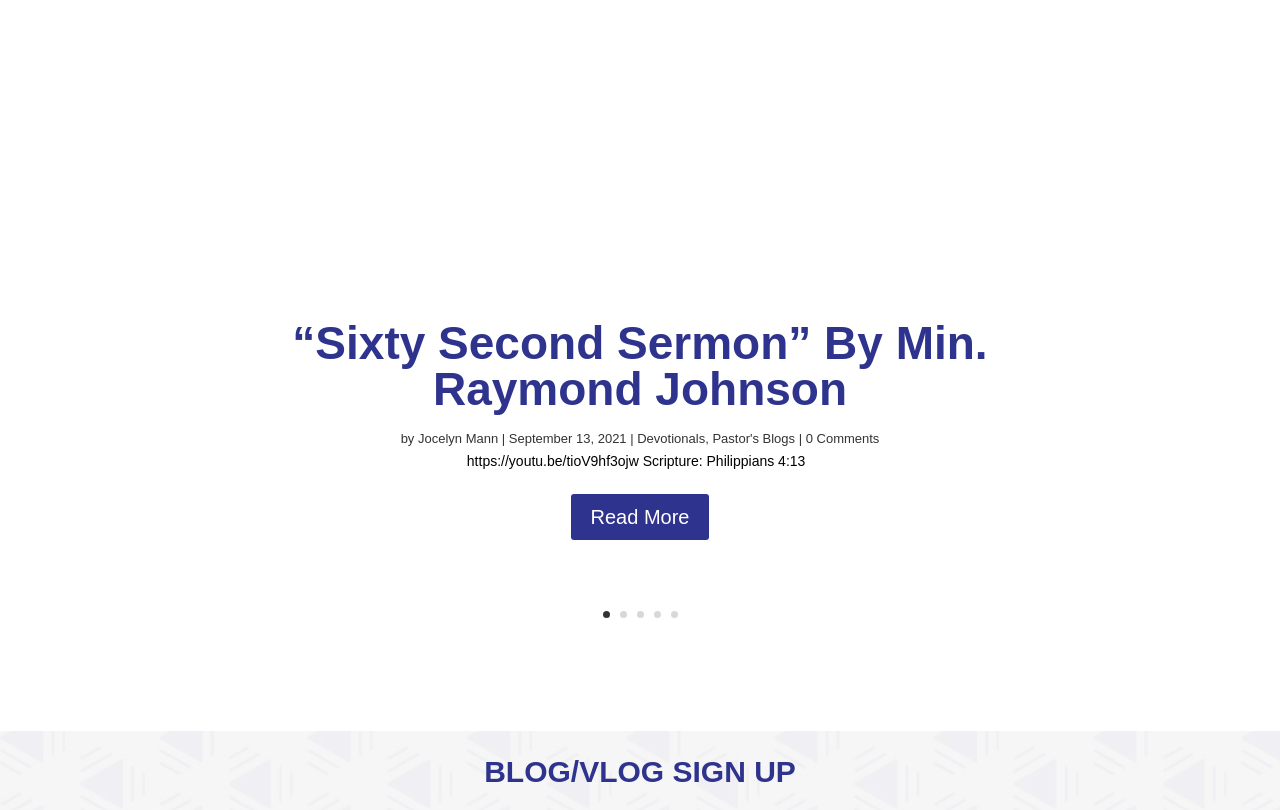Based on the element description Read More, identify the bounding box of the UI element in the given webpage screenshot. The coordinates should be in the format (top-left x, top-left y, bottom-right x, bottom-right y) and must be between 0 and 1.

[0.446, 0.61, 0.554, 0.667]